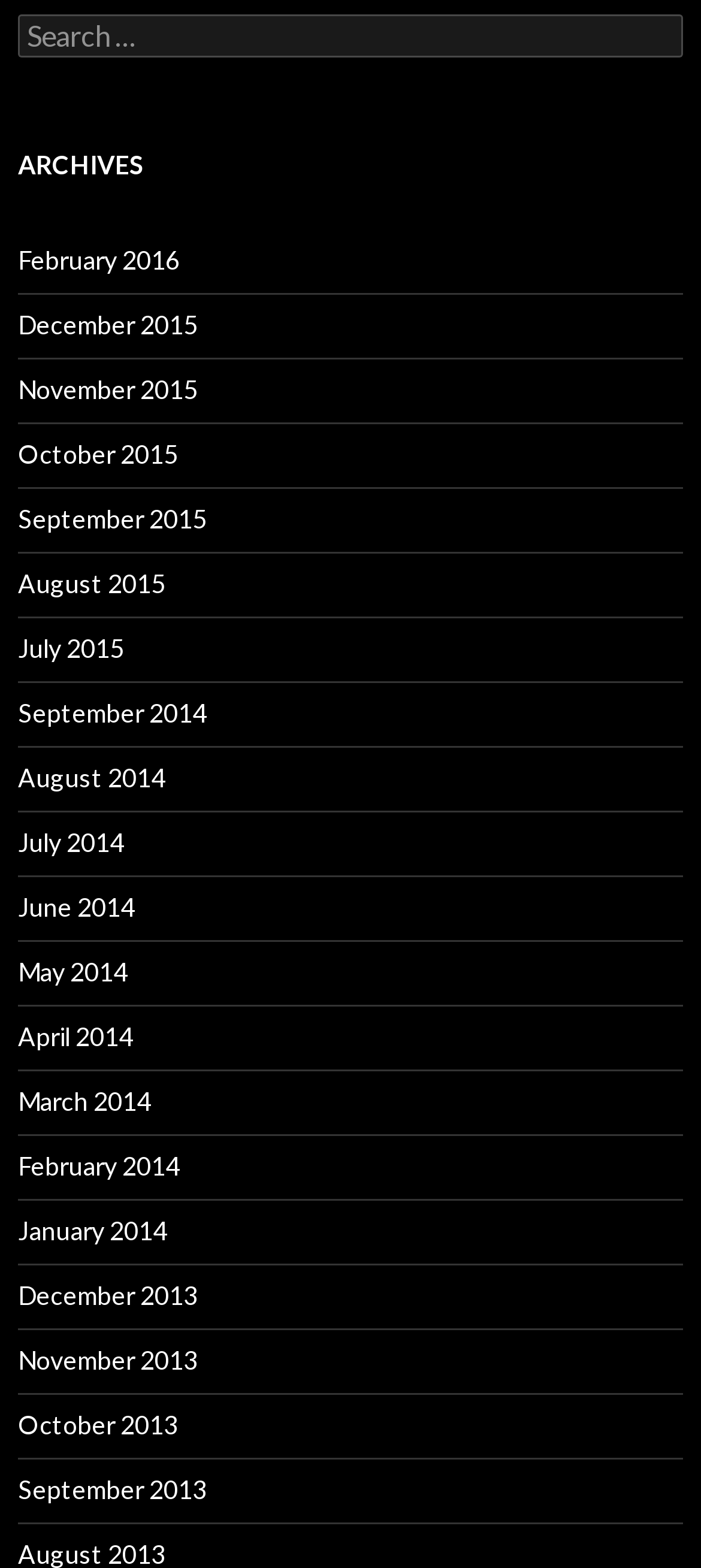Please identify the bounding box coordinates of the element on the webpage that should be clicked to follow this instruction: "Search for something". The bounding box coordinates should be given as four float numbers between 0 and 1, formatted as [left, top, right, bottom].

[0.026, 0.01, 0.974, 0.037]